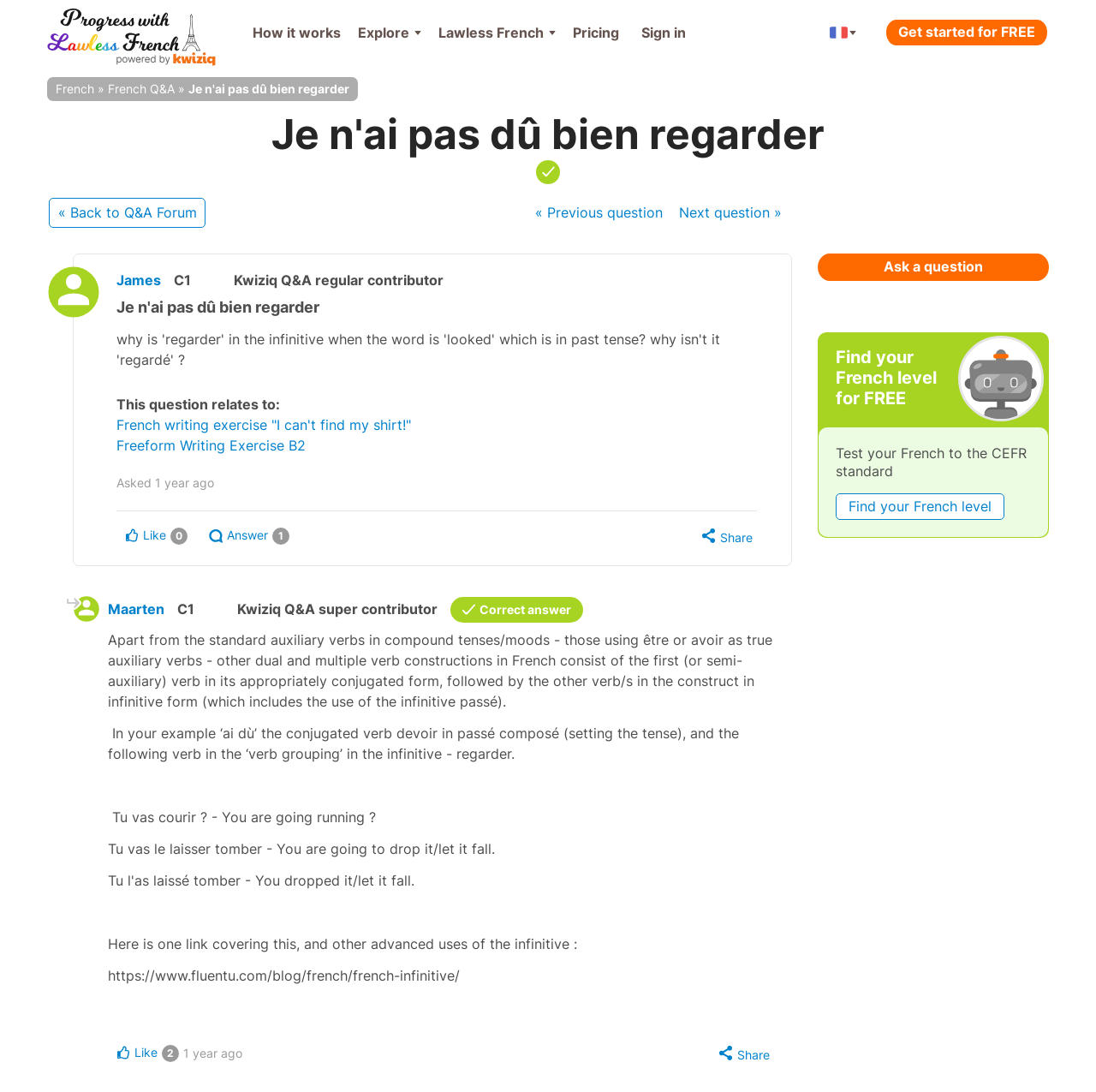Bounding box coordinates should be provided in the format (top-left x, top-left y, bottom-right x, bottom-right y) with all values between 0 and 1. Identify the bounding box for this UI element: IBO Traditional Texas State Championship

None